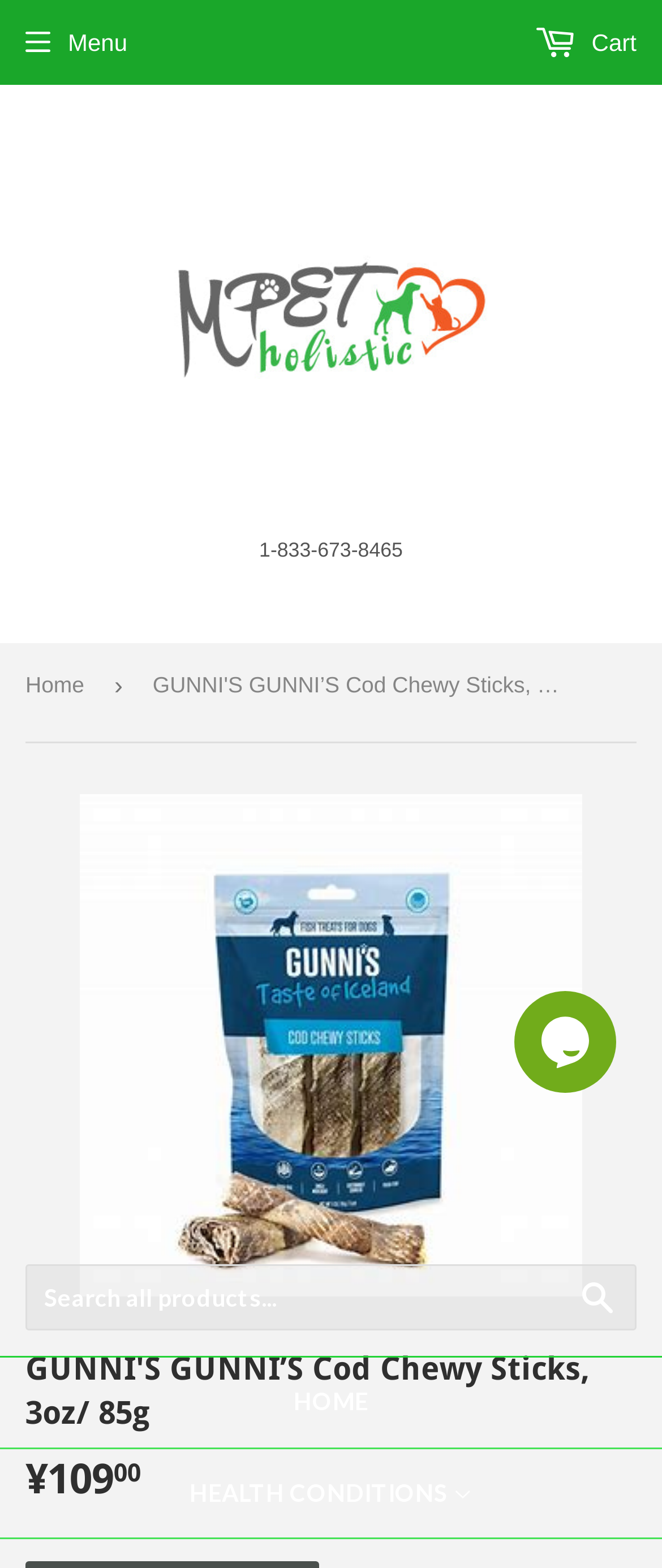Articulate a complete and detailed caption of the webpage elements.

Here is the detailed description of the webpage:

The webpage is about Gunni's Taste of Iceland, with a focus on their product, Cod Chewy Sticks. At the top left corner, there is a link to "M PET HOLISTIC" accompanied by an image with the same name. Below this, there is a phone number "1-833-673-8465" displayed. 

On the top navigation bar, there are several elements. From left to right, there is a "Menu" button, a link to the shopping cart, and a search bar with a "Search" button. 

Further down, there are three main links: "HOME", "HEALTH CONDITIONS", and a breadcrumb navigation menu that shows the current page's location. The breadcrumb menu starts with a "Home" link.

The main content of the page is an image of the product, "GUNNI'S GUNNI’S Cod Chewy Sticks, 3oz/ 85g", which is positioned in the middle of the page. Above the image, there is a heading with the same product name. Below the image, there is a price tag "¥109.00". 

At the bottom of the page, there is a horizontal separator line, and an iframe containing a chat widget.